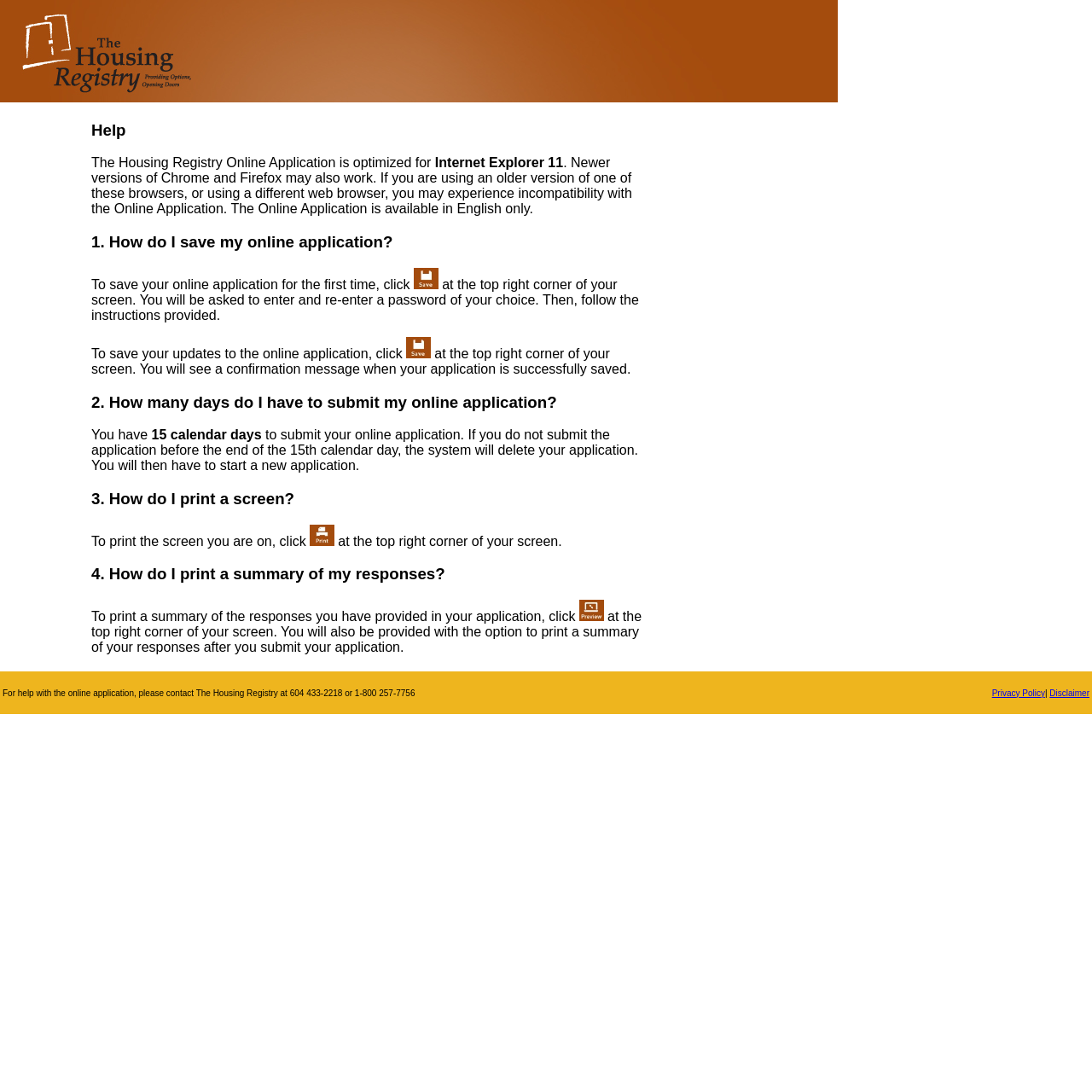Generate a detailed explanation of the webpage's features and information.

The webpage is a help page for the Housing Registry Online Application. At the top of the page, there is a large image that spans about 76% of the page width. Below the image, there is a table with a single row that occupies about 59% of the page width. 

The table contains a cell with a heading "Help" and a large block of text that provides instructions and answers to frequently asked questions about the online application. The text is divided into four sections, each with a heading and a brief description. The sections are: "How do I save my online application?", "How many days do I have to submit my online application?", "How do I print a screen?", and "How do I print a summary of my responses?". 

Each section contains a brief description and an image of a "Save" button, indicating that users need to click the "Save" button at the top right corner of their screen to perform the desired action. The text also provides additional information and instructions for each section.

At the bottom of the page, there is another table with a single row that spans the full page width. The table contains two cells: one with a message providing contact information for help with the online application, and another with links to the "Privacy Policy" and "Disclaimer" pages.